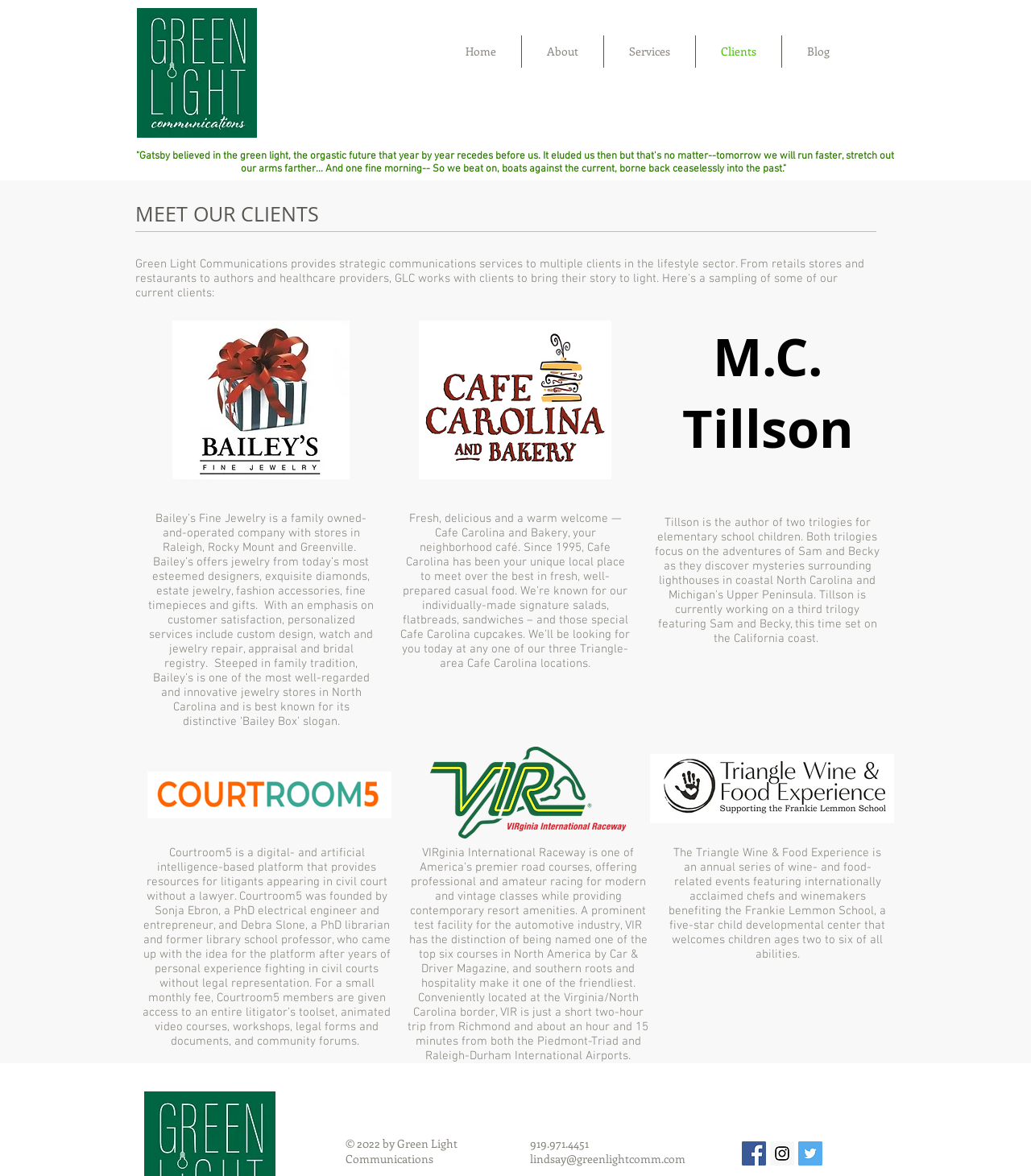Identify the bounding box coordinates for the region of the element that should be clicked to carry out the instruction: "Contact Lindsay via email". The bounding box coordinates should be four float numbers between 0 and 1, i.e., [left, top, right, bottom].

[0.514, 0.979, 0.665, 0.992]